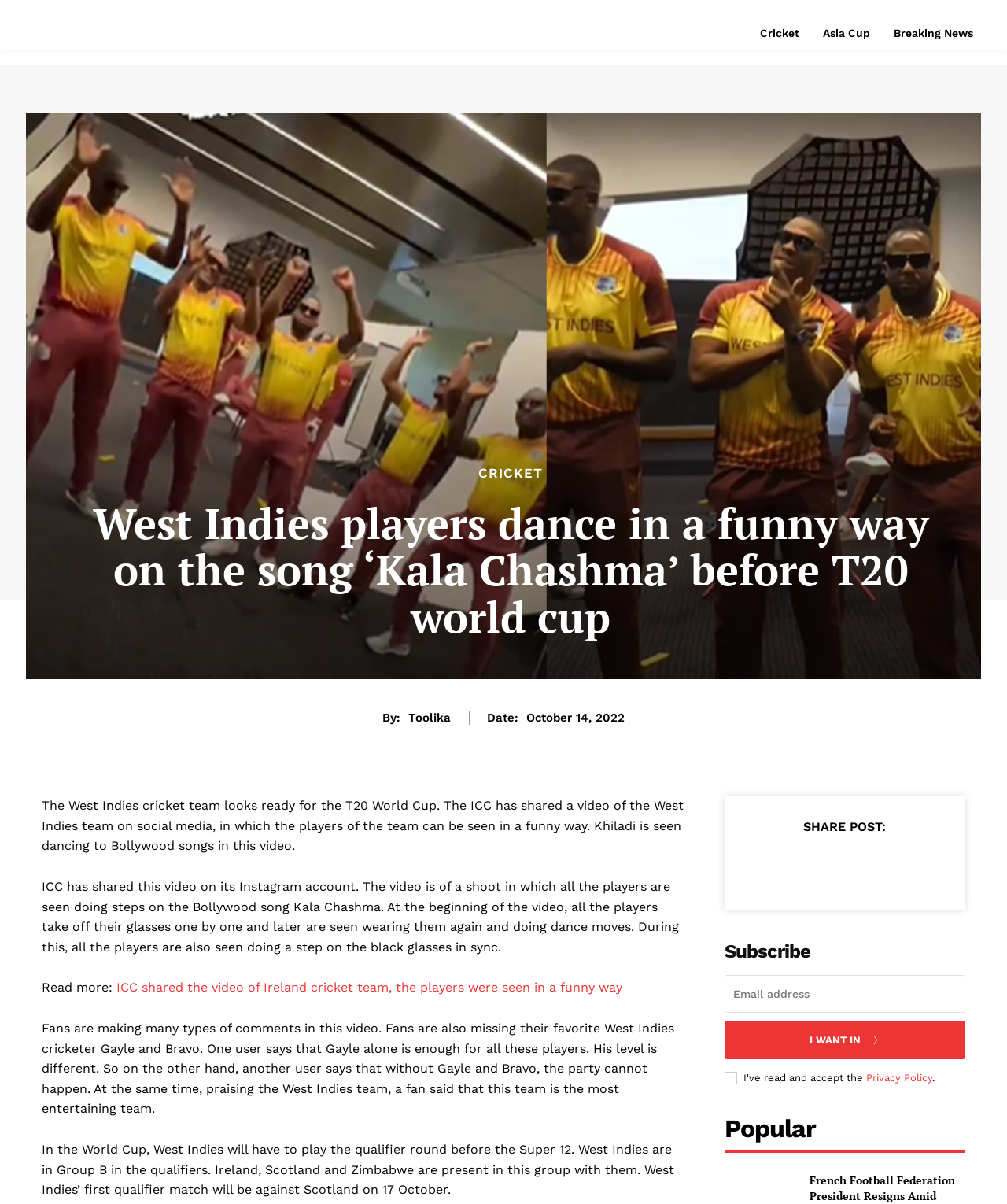Please answer the following question using a single word or phrase: 
What is the name of the song the West Indies players are dancing to?

Kala Chashma